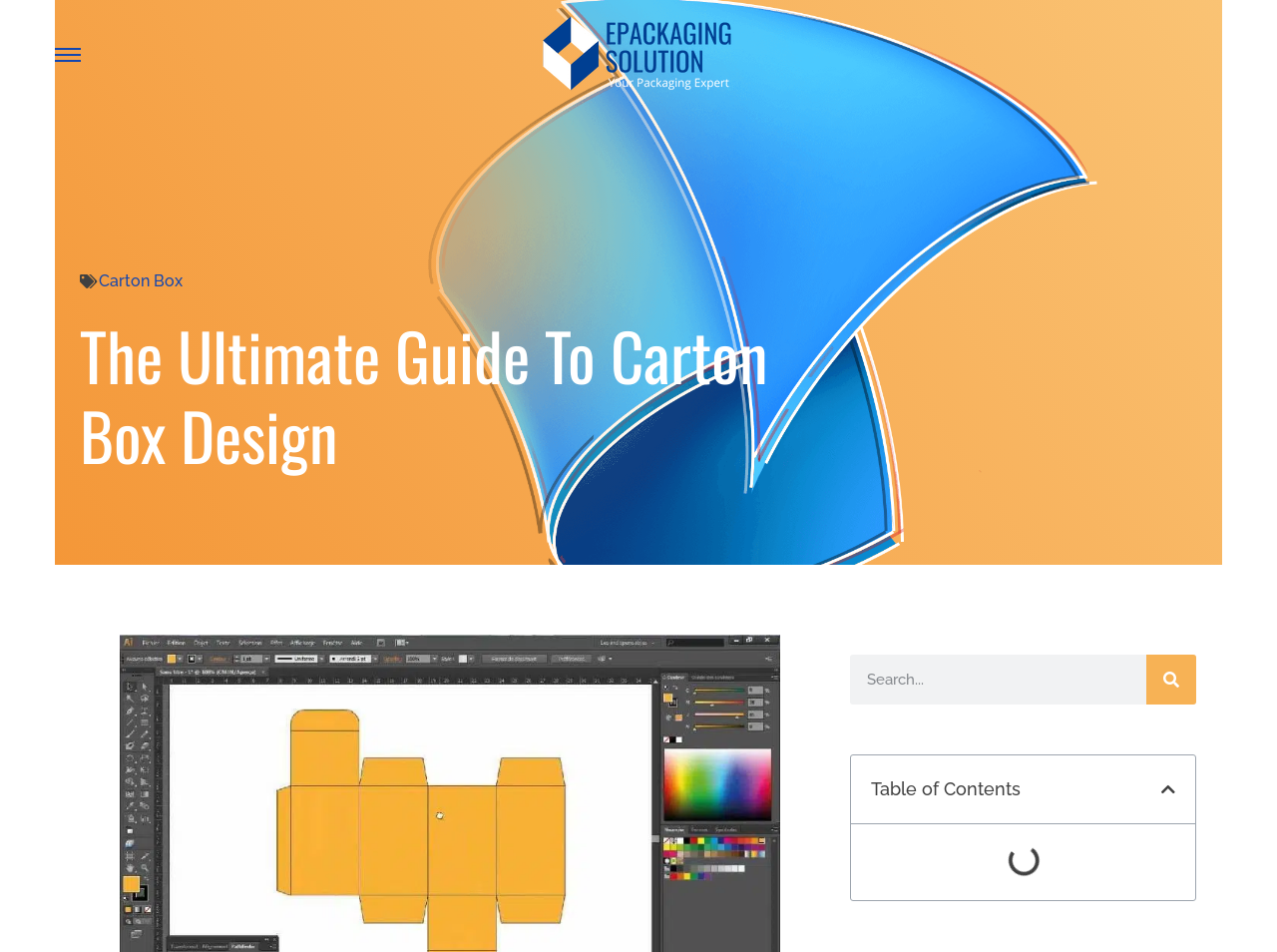Identify the coordinates of the bounding box for the element described below: "Search". Return the coordinates as four float numbers between 0 and 1: [left, top, right, bottom].

[0.898, 0.688, 0.937, 0.74]